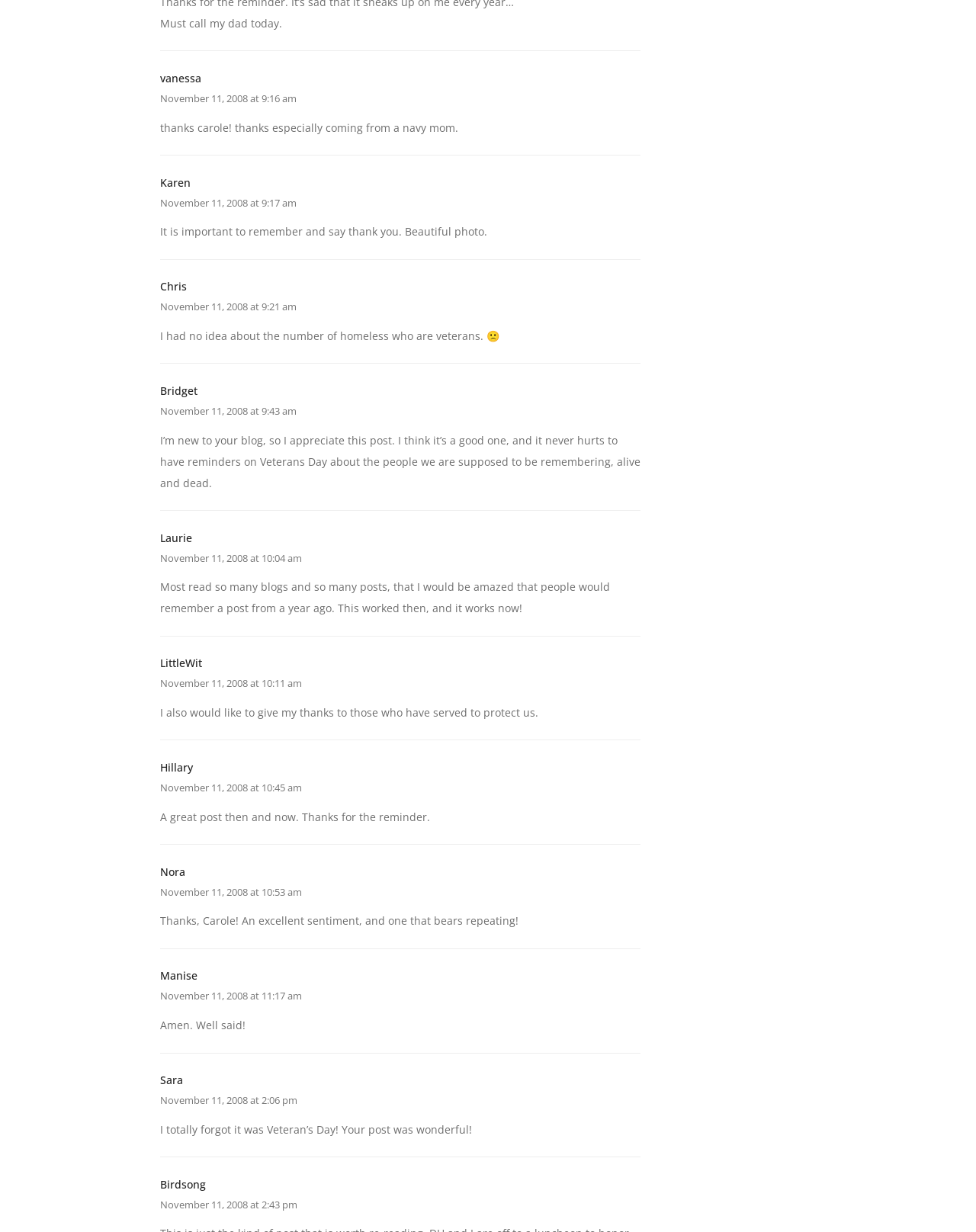Please mark the clickable region by giving the bounding box coordinates needed to complete this instruction: "Click on the link 'Laurie'".

[0.164, 0.43, 0.197, 0.442]